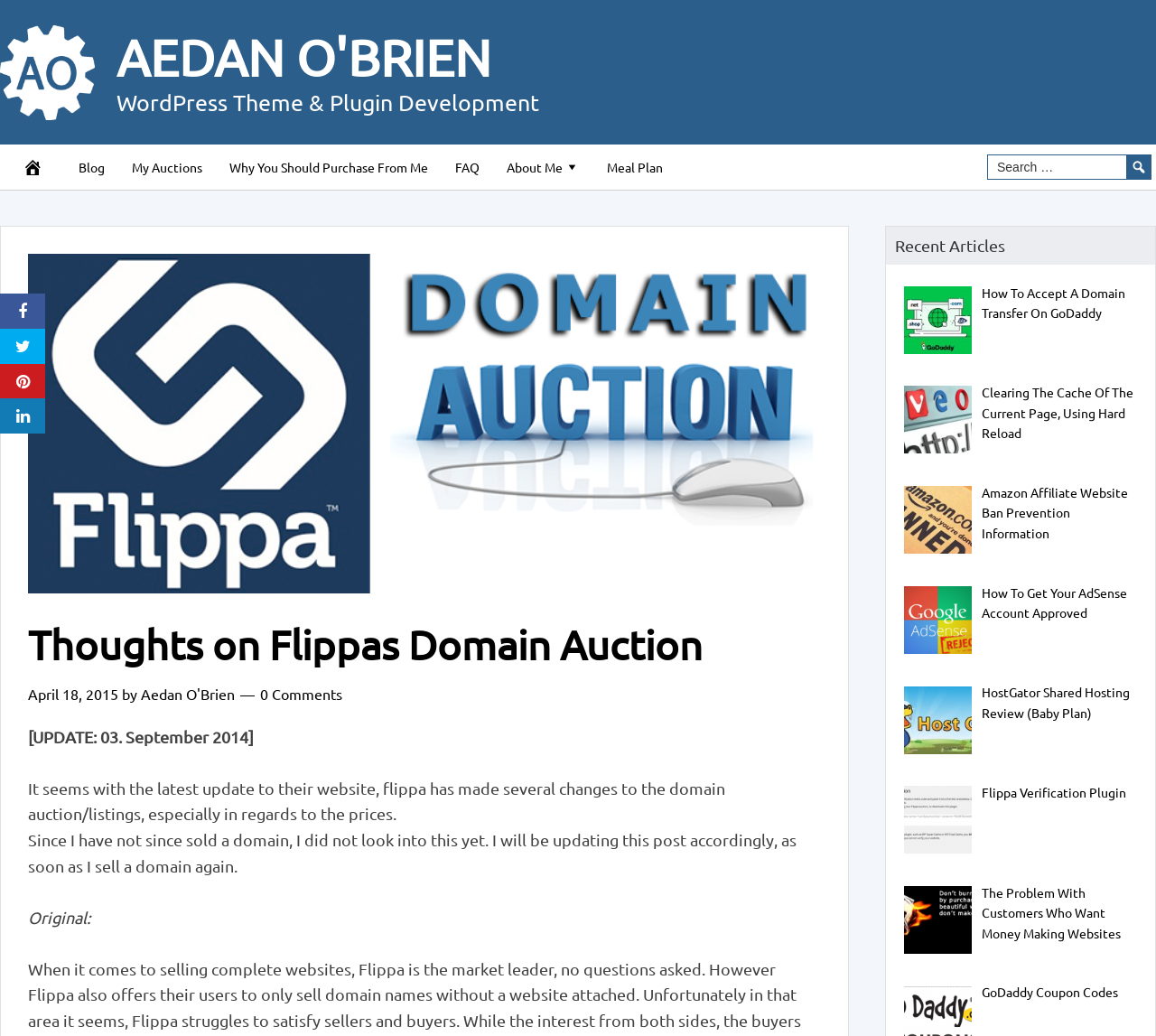Point out the bounding box coordinates of the section to click in order to follow this instruction: "Check recent articles".

[0.766, 0.219, 0.999, 0.255]